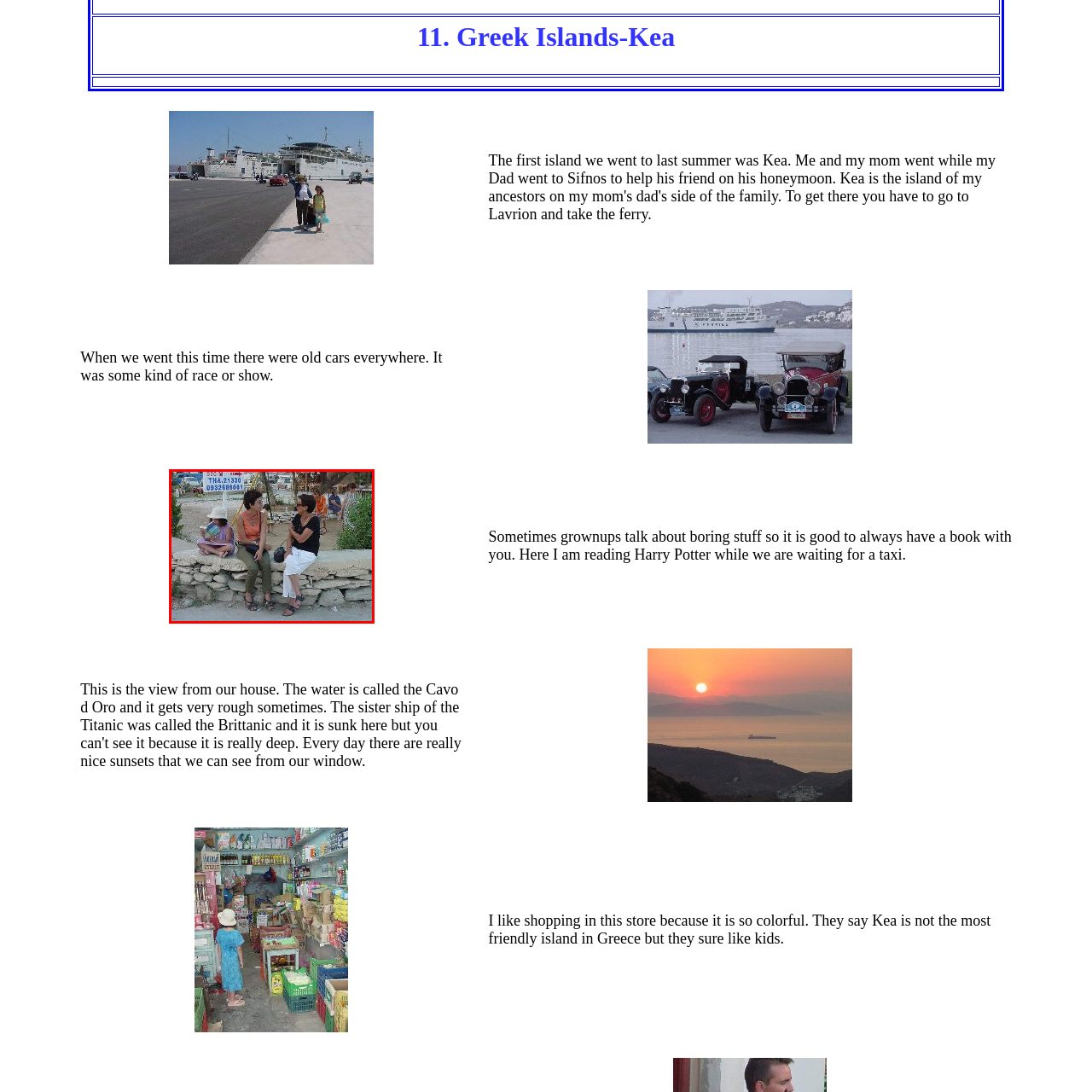Observe the content inside the red rectangle and respond to the question with one word or phrase: 
Where is the scene taking place?

Greek island of Kea